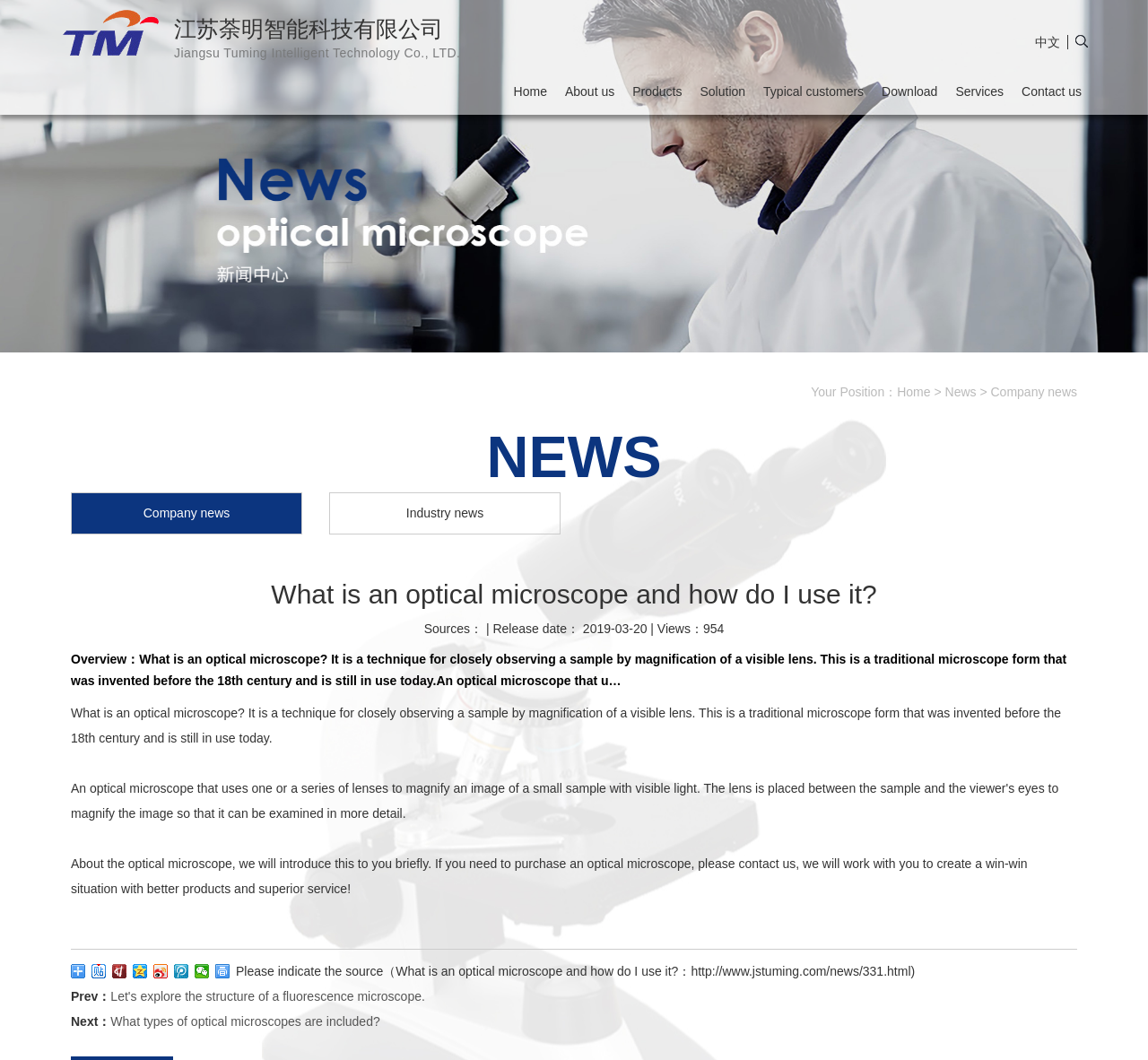Locate the bounding box coordinates of the region to be clicked to comply with the following instruction: "Go to Home page". The coordinates must be four float numbers between 0 and 1, in the form [left, top, right, bottom].

[0.44, 0.069, 0.484, 0.104]